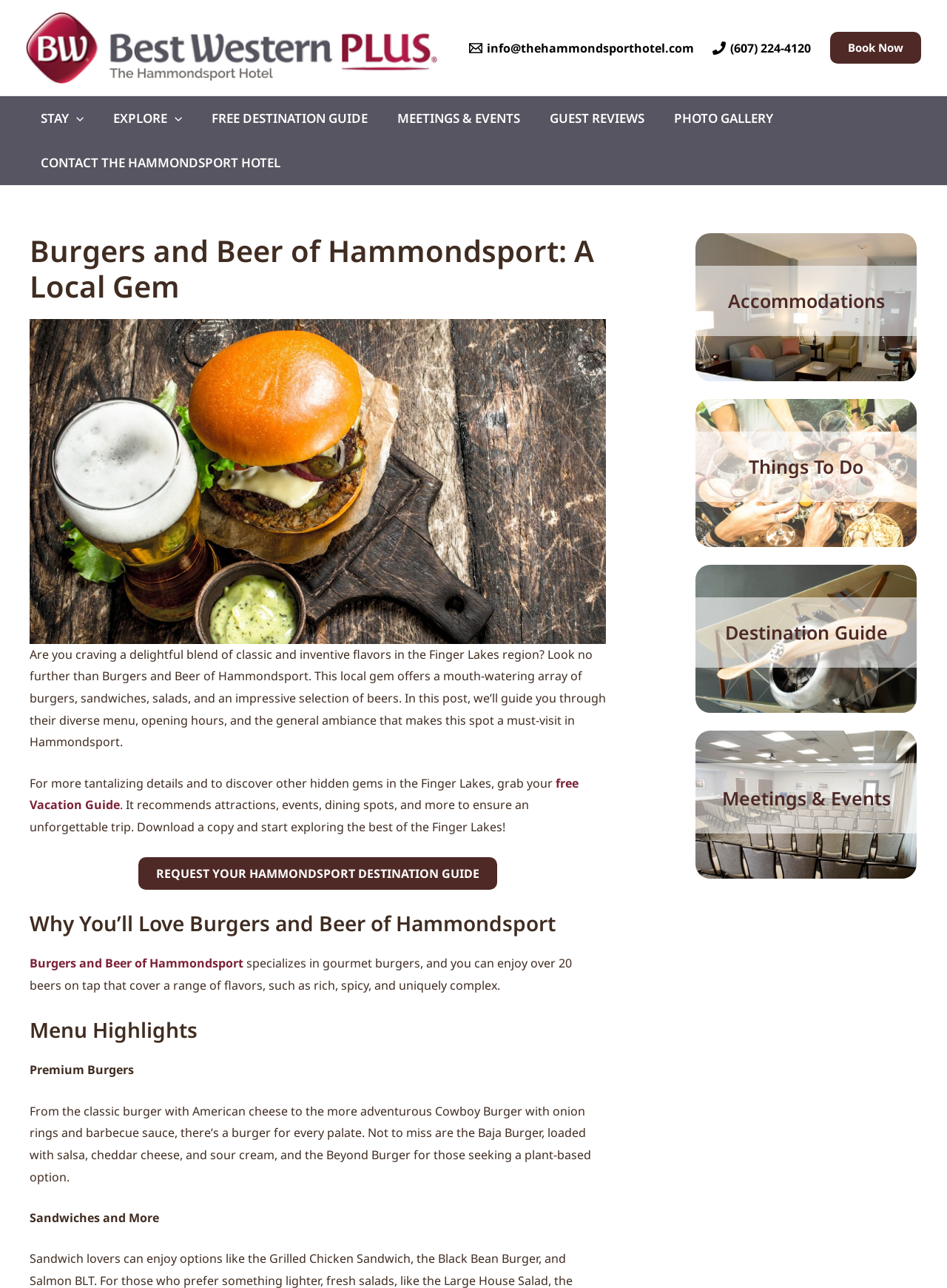Give a comprehensive overview of the webpage, including key elements.

The webpage is about Burgers and Beer of Hammondsport, a local gem in the Finger Lakes region. At the top left corner, there is a Best Western logo, and next to it, there is a navigation menu with links to "STAY", "EXPLORE", "FREE DESTINATION GUIDE", "MEETINGS & EVENTS", "GUEST REVIEWS", and "PHOTO GALLERY". Below the navigation menu, there is a heading that reads "Burgers and Beer of Hammondsport: A Local Gem" followed by a figure of a burger and a pint of beer on a wooden background.

The main content of the webpage is divided into sections. The first section introduces Burgers and Beer of Hammondsport, describing it as a local gem that offers a mouth-watering array of burgers, sandwiches, salads, and an impressive selection of beers. There is also a call-to-action to download a free vacation guide to explore the best of the Finger Lakes.

The next section is titled "Why You'll Love Burgers and Beer of Hammondsport" and describes the restaurant's specialty in gourmet burgers and its wide selection of beers on tap. Following this section is "Menu Highlights", which lists premium burgers, sandwiches, and more.

On the right side of the webpage, there is a complementary section with three columns, each featuring an image and a heading. The first column is about accommodations, with an image of a living space and a link to "Accommodations". The second column is about things to do, with an image of friends toasting wine glasses and a link to "Things To Do". The third column is about the destination guide, with an image of a model plane and a link to "Destination Guide". There are also images and links to "Meetings & Events" and "Corporate Meeting Setup" at the bottom of this section.

At the top right corner, there is a "Book Now" button, and below it, there are links to the hotel's email and phone number.